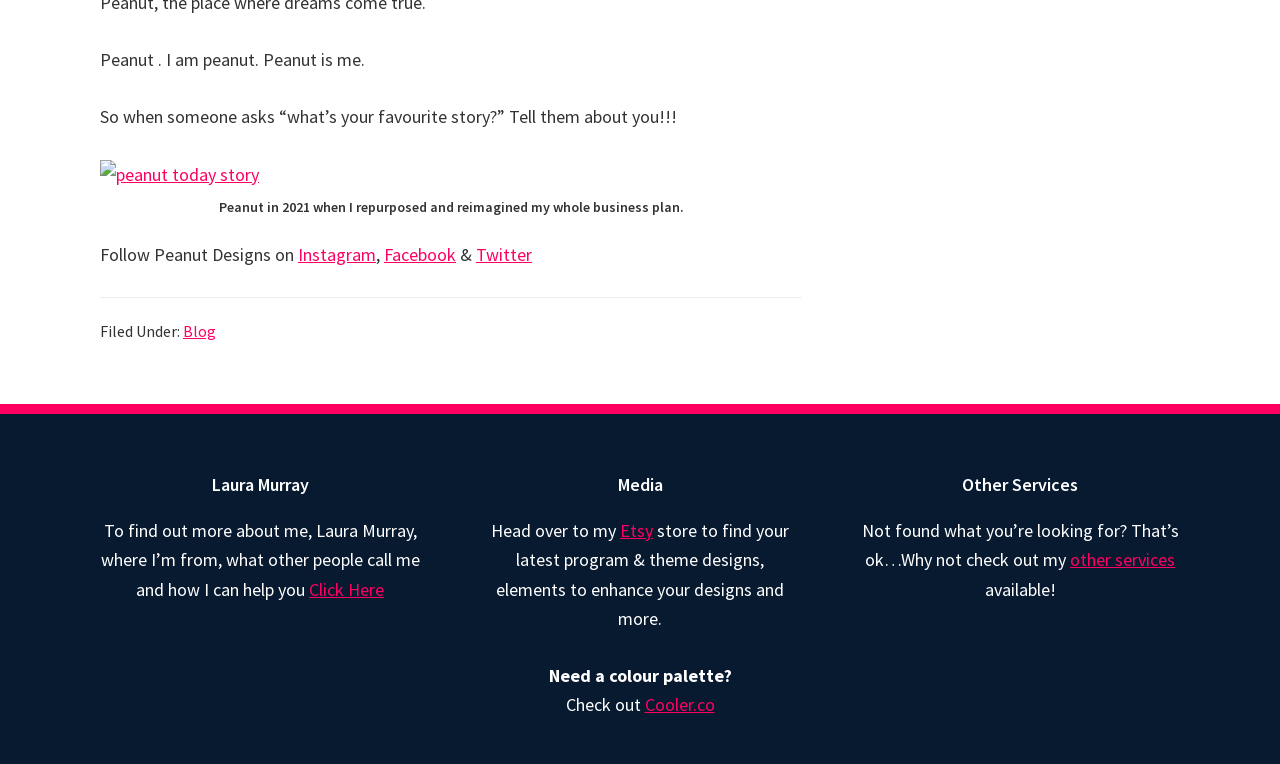Please find the bounding box coordinates of the section that needs to be clicked to achieve this instruction: "Click on 'peanut today story'".

[0.078, 0.213, 0.202, 0.243]